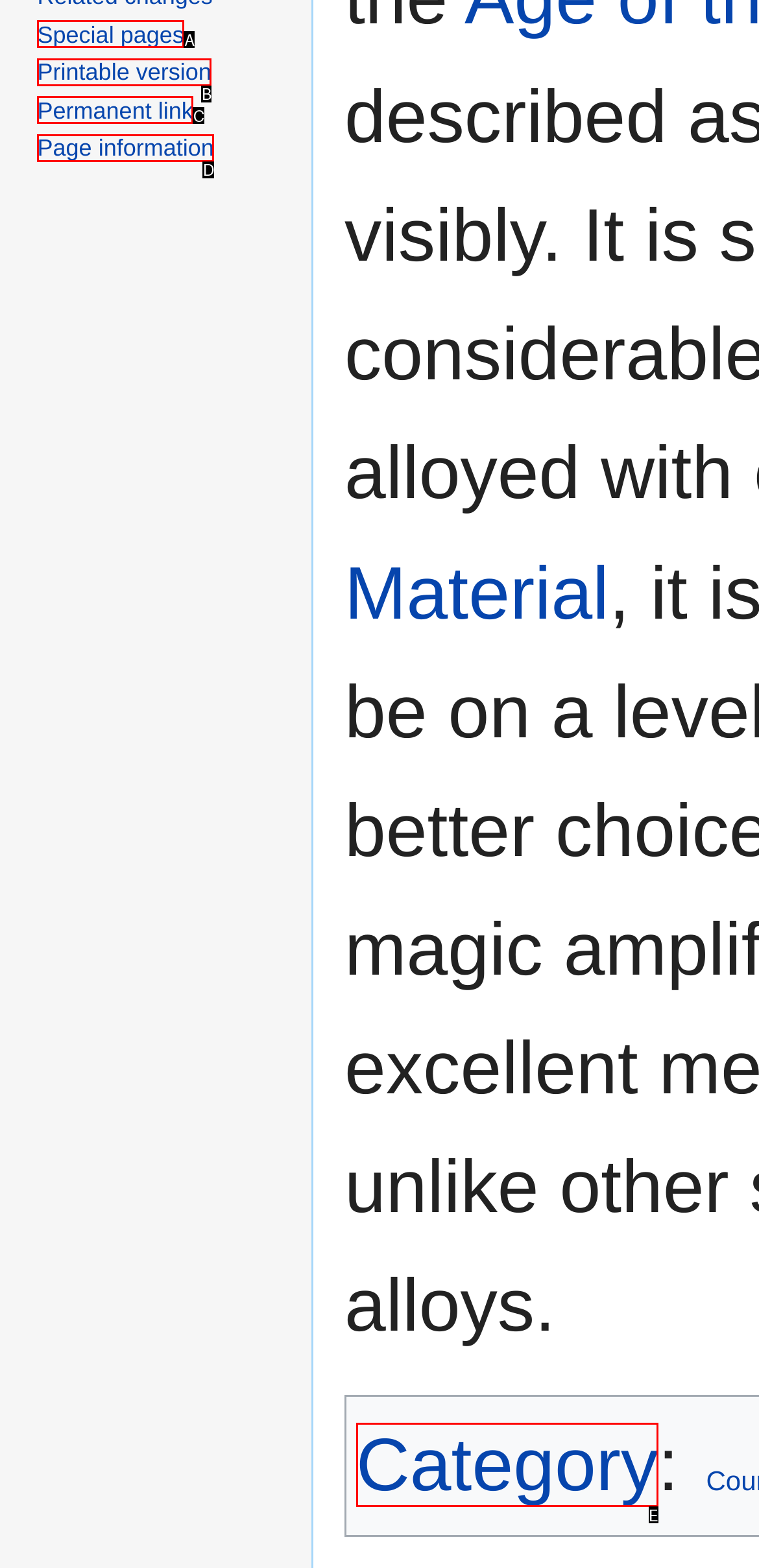Find the HTML element that matches the description: Permanent link
Respond with the corresponding letter from the choices provided.

C